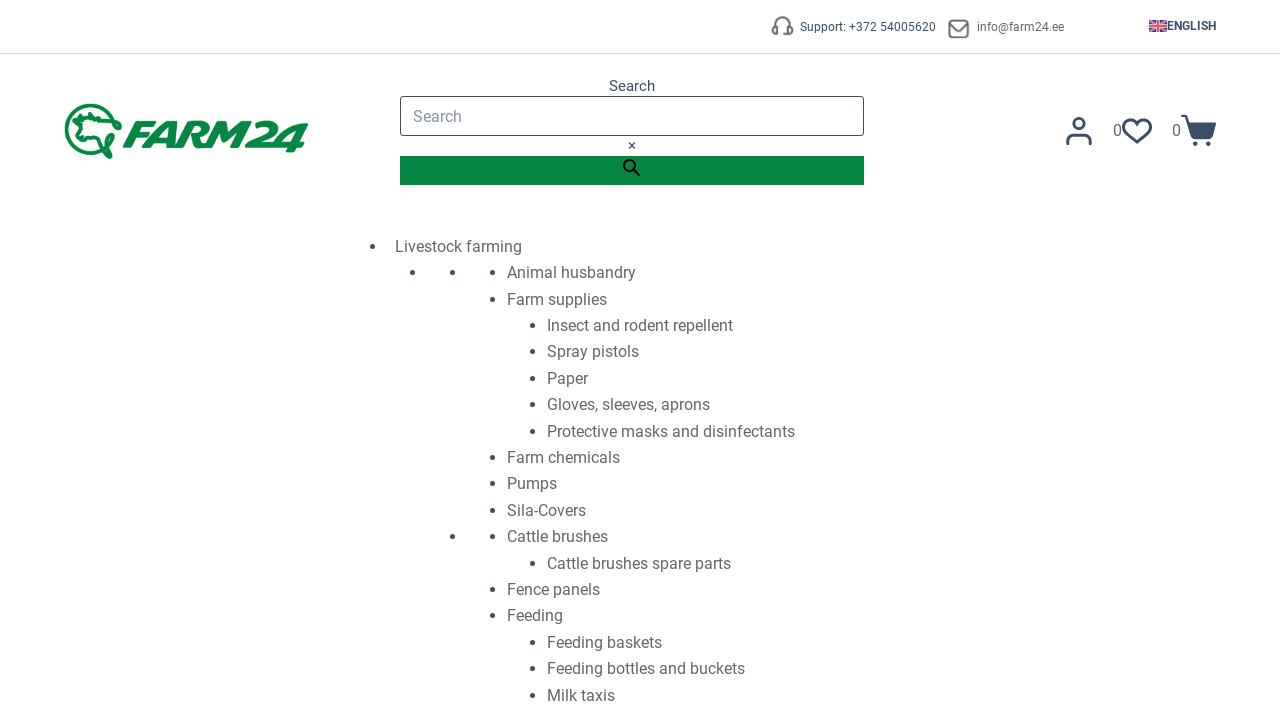Please specify the bounding box coordinates of the element that should be clicked to execute the given instruction: 'Explore livestock farming products'. Ensure the coordinates are four float numbers between 0 and 1, expressed as [left, top, right, bottom].

[0.302, 0.331, 0.414, 0.358]